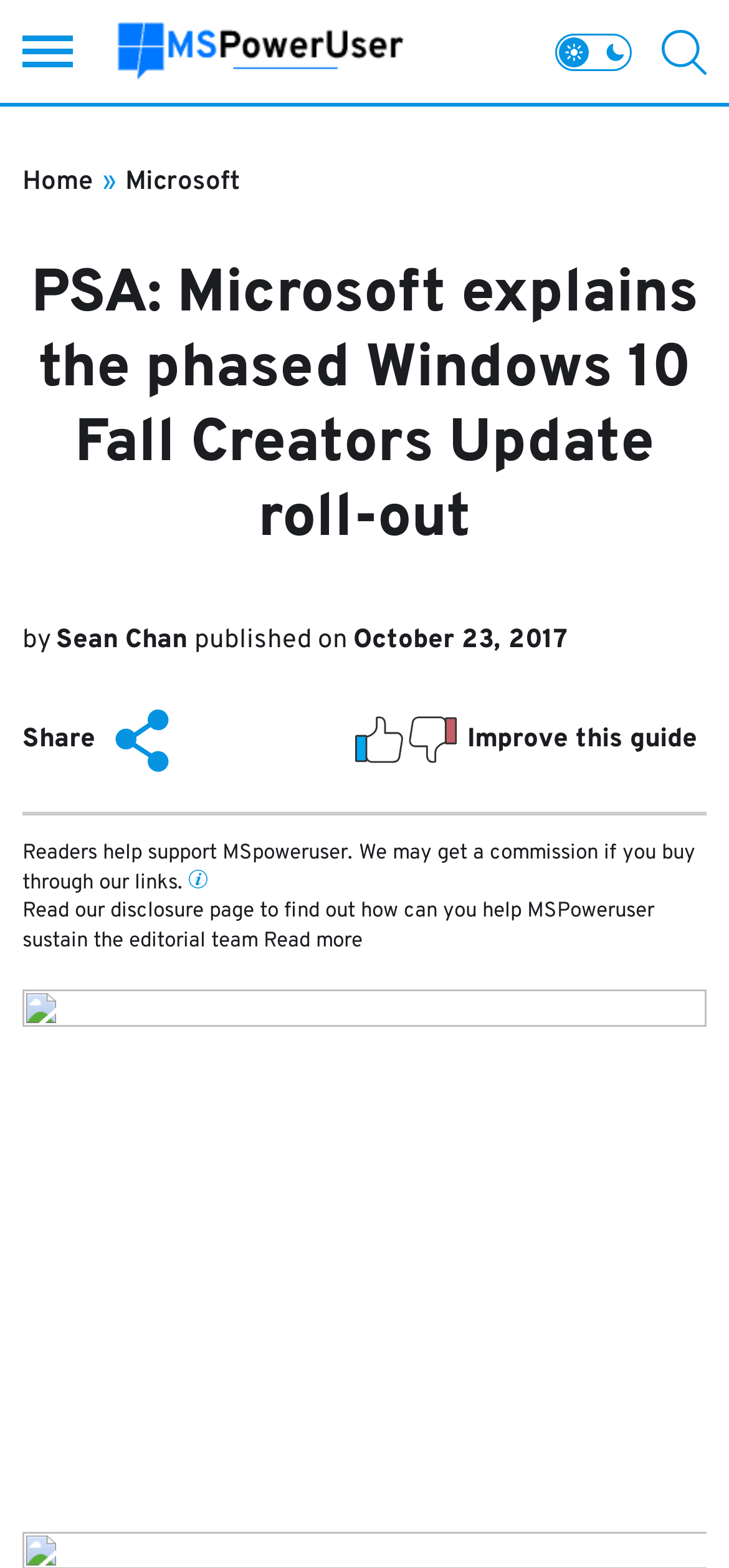What is the purpose of the button with the search icon?
Please answer the question as detailed as possible based on the image.

The button with the search icon is likely used for searching, as it is a common convention in web design to use a magnifying glass icon to represent search functionality.